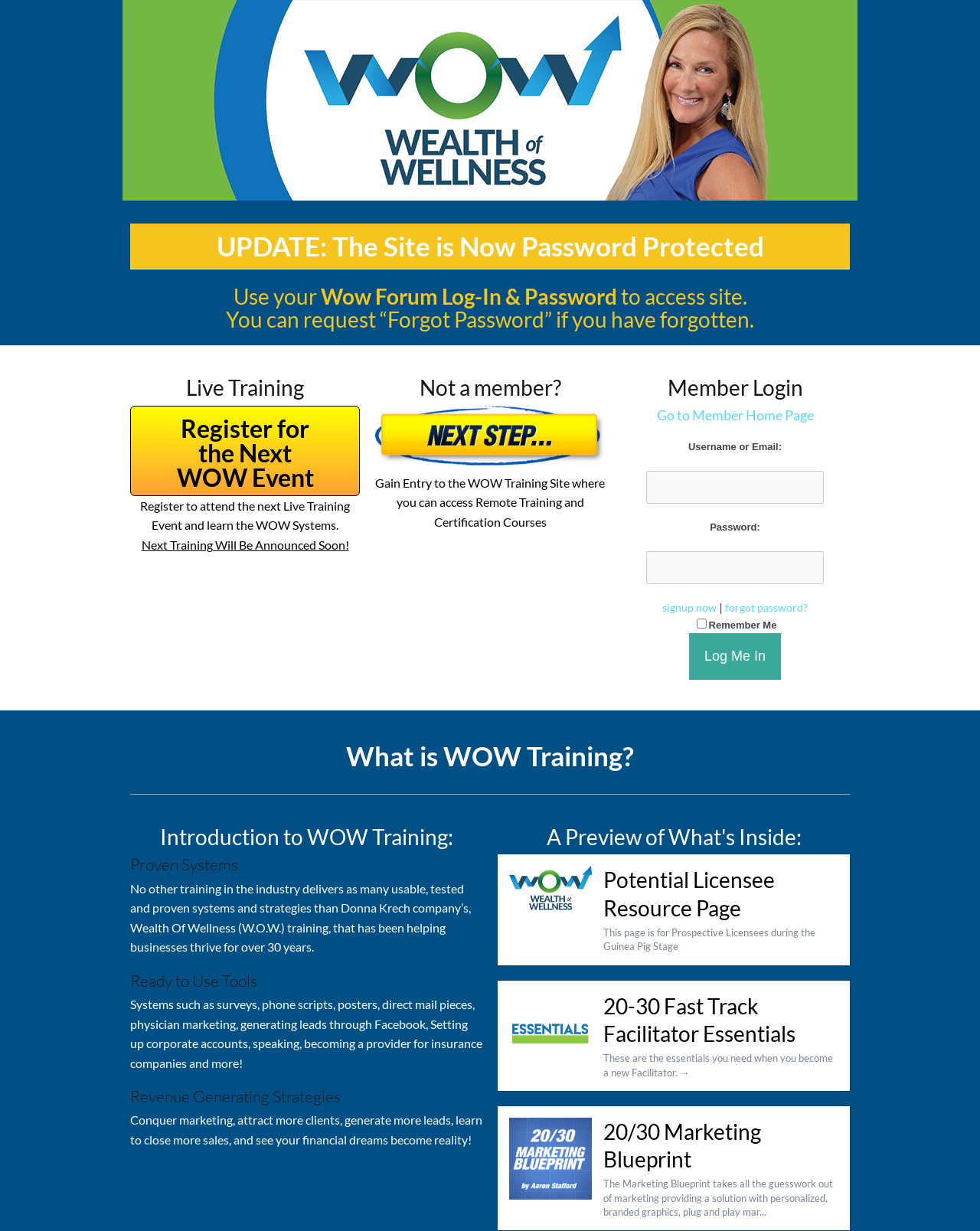What is the 'Potential Licensee Resource Page' for?
Based on the screenshot, respond with a single word or phrase.

Prospective Licensees